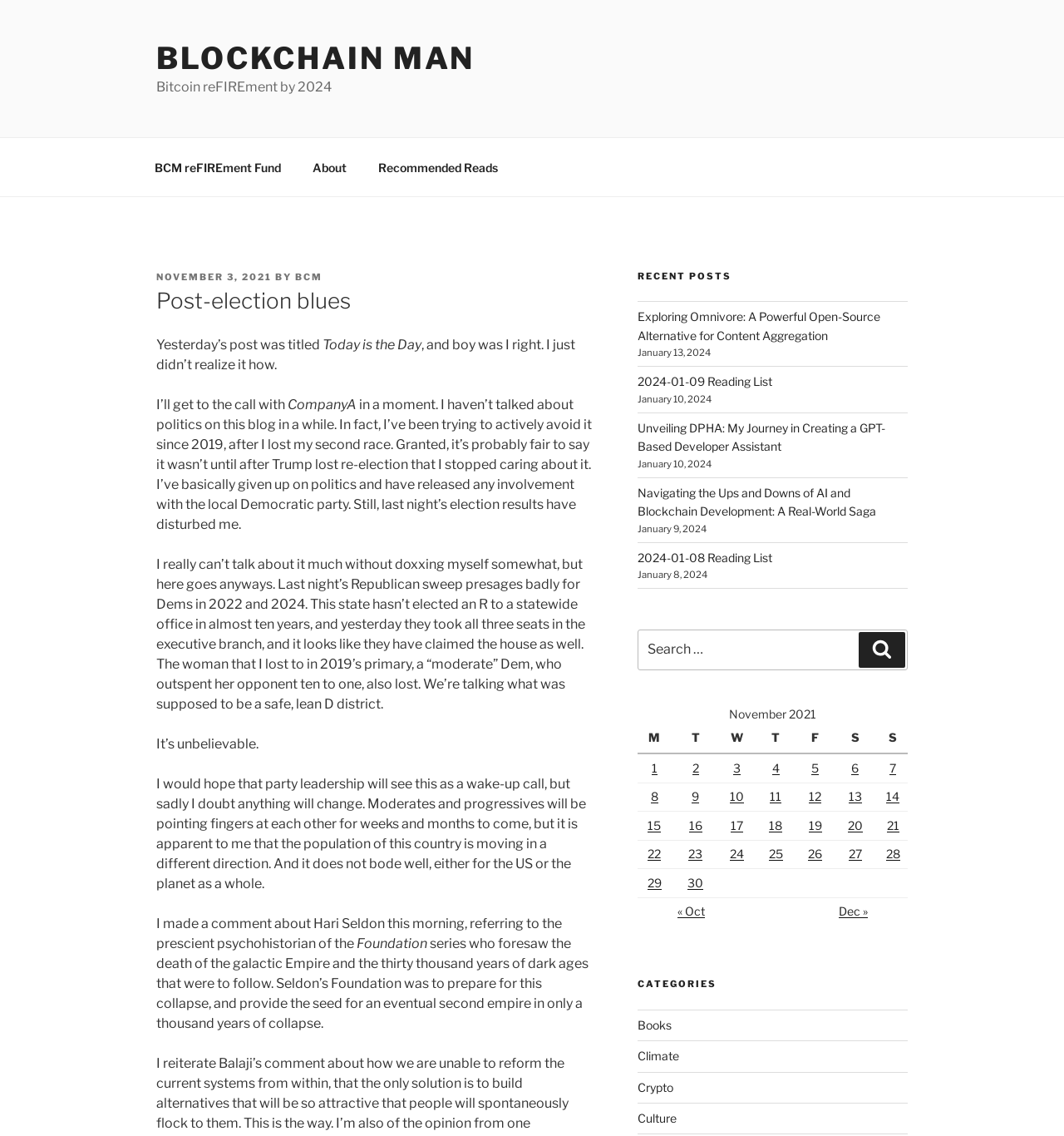What is the date of the blog post?
Refer to the image and provide a thorough answer to the question.

The date of the blog post can be found in the link element with the text 'NOVEMBER 3, 2021', which is located below the 'POSTED ON' text.